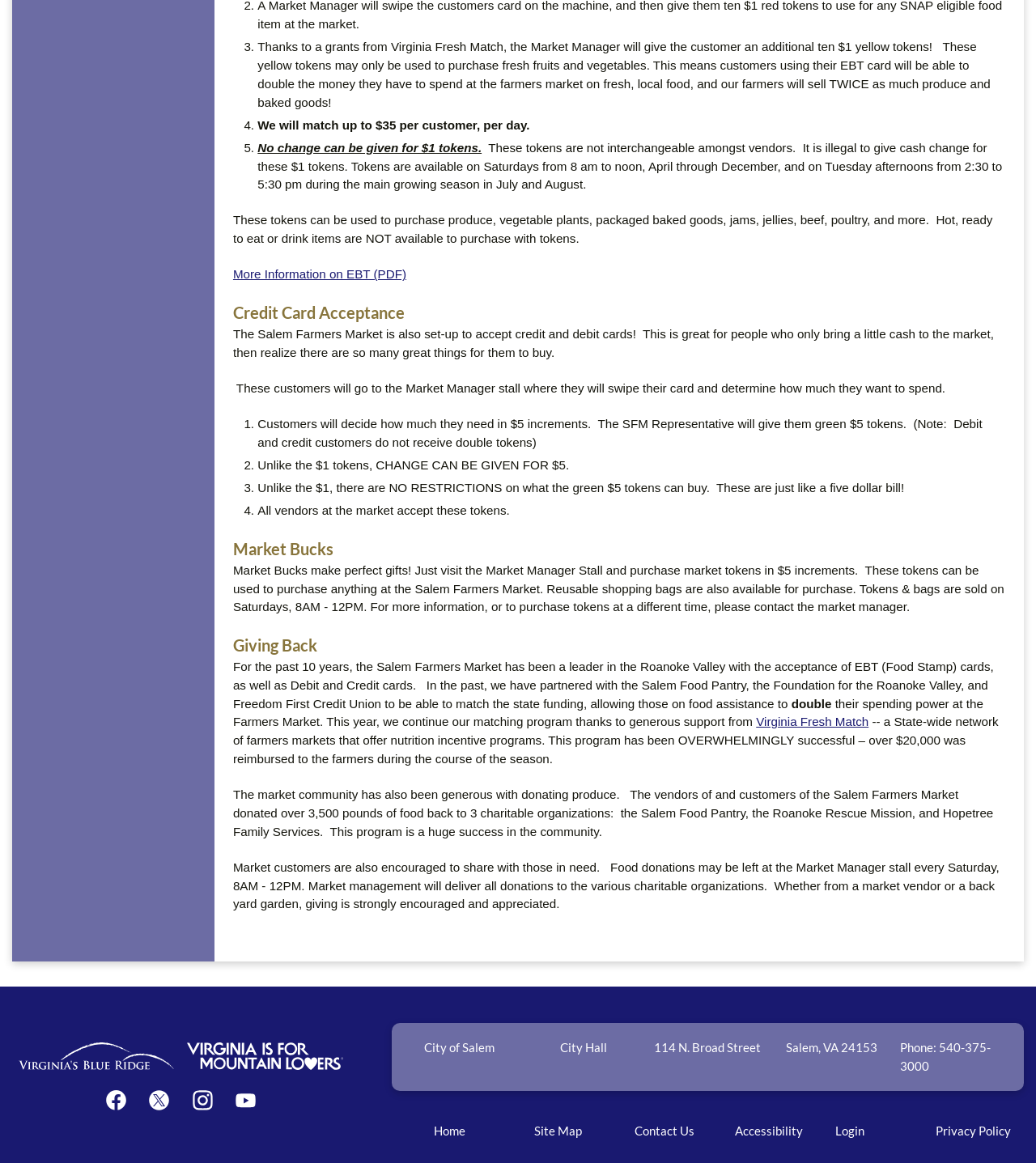Please provide the bounding box coordinate of the region that matches the element description: alt="Virginia is for Mountain Lovers". Coordinates should be in the format (top-left x, top-left y, bottom-right x, bottom-right y) and all values should be between 0 and 1.

[0.181, 0.897, 0.331, 0.92]